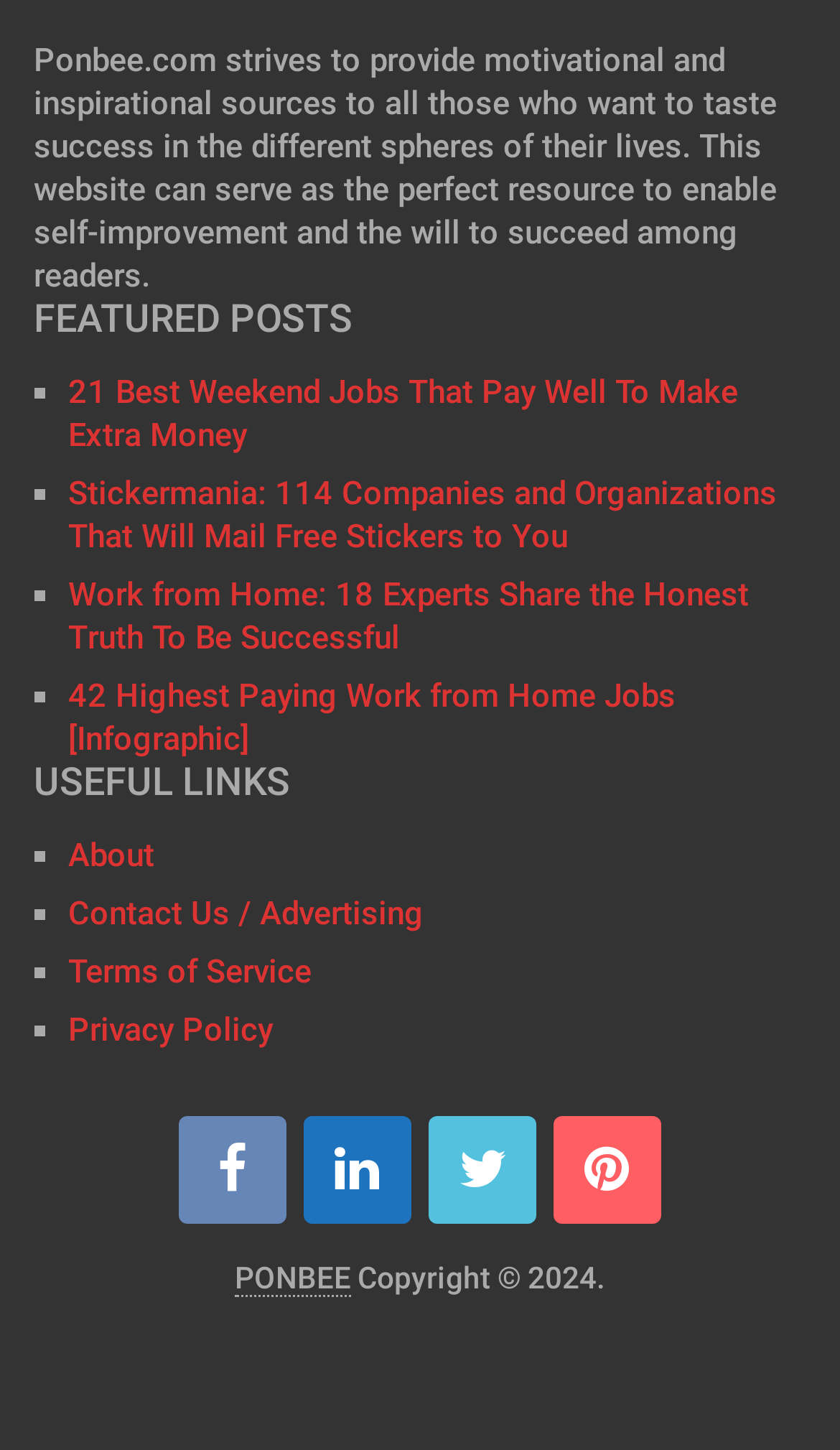Please respond to the question with a concise word or phrase:
What social media platforms are linked on the webpage?

Four platforms